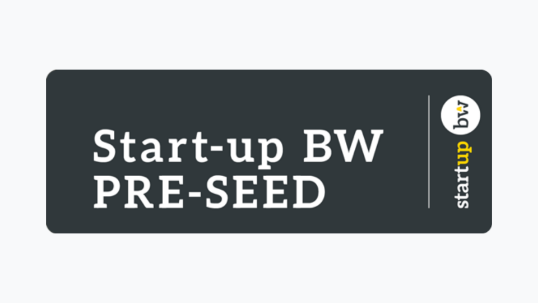Compose a detailed narrative for the image.

The image prominently features the branding for "Start-up BW PRE-SEED," a funding initiative designed to support high-potential startups in Baden-Württemberg. The logo displays a modern design with the text "Start-up BW" emphasized in white against a dark background, alongside the term "PRE-SEED" also in white, indicating its focus on financial aid for early-stage ventures. This program aims to provide essential funding, totaling €200,000, to assist startups in their initial phases, helping them navigate the complexities of launching and establishing their businesses successfully. The initiative reflects the commitment of Baden-Württemberg to foster innovation and entrepreneurship in the region.